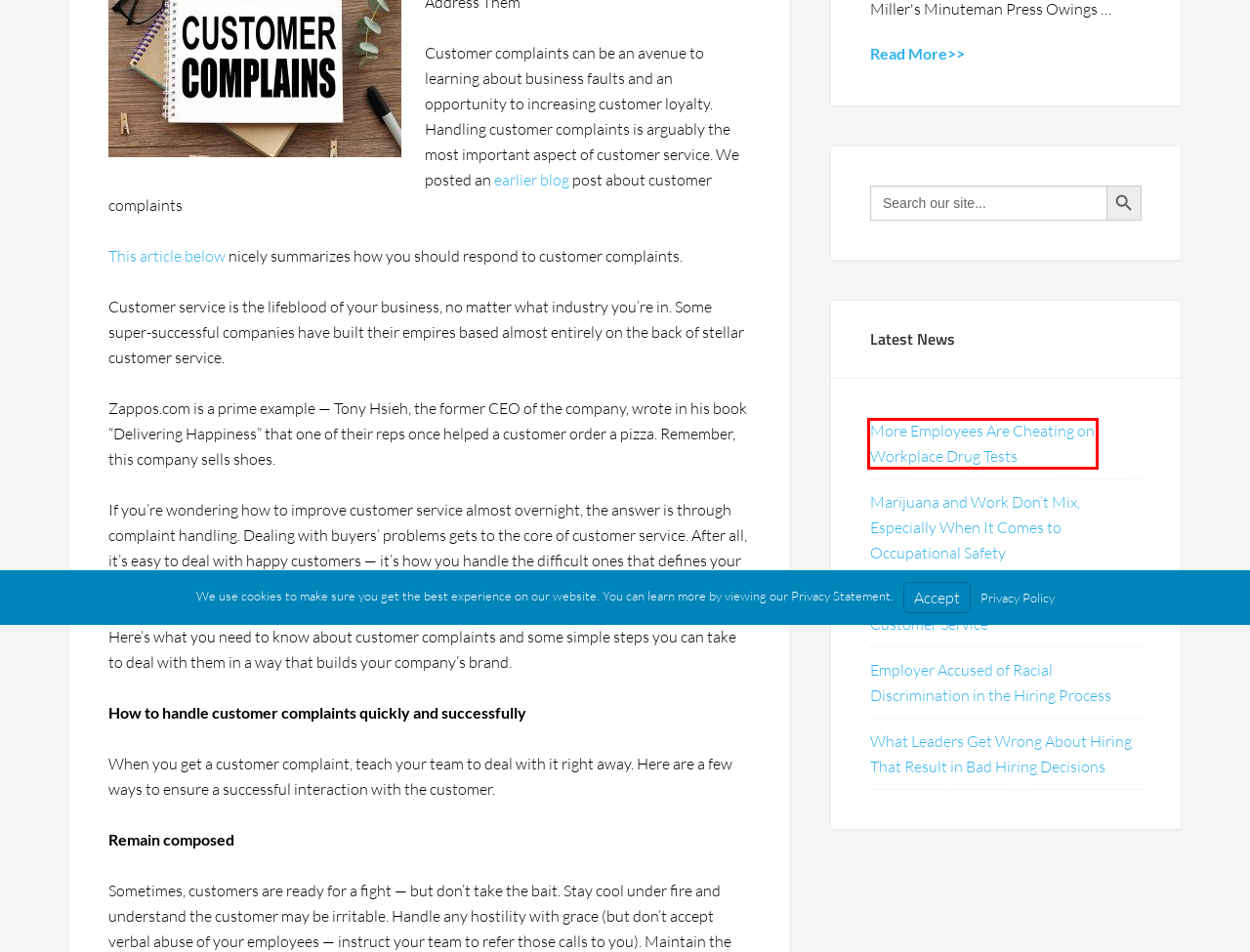Analyze the screenshot of a webpage that features a red rectangle bounding box. Pick the webpage description that best matches the new webpage you would see after clicking on the element within the red bounding box. Here are the candidates:
A. Why Your Business Should Learn to Love Complaints
B. Cheating on Workplace Drug Tests
C. Personnel Management Archives - Randisi & Associates
D. Tension Between Leadership and Customer Service
E. What Behavior Results in Bad Hiring Decisions
F. Marijuana and Work Don’t Mix,
G. QuickApp | Randisi & Associates Baltimore
H. Employer Accused of Racial Discrimination in the Hiring Process

B